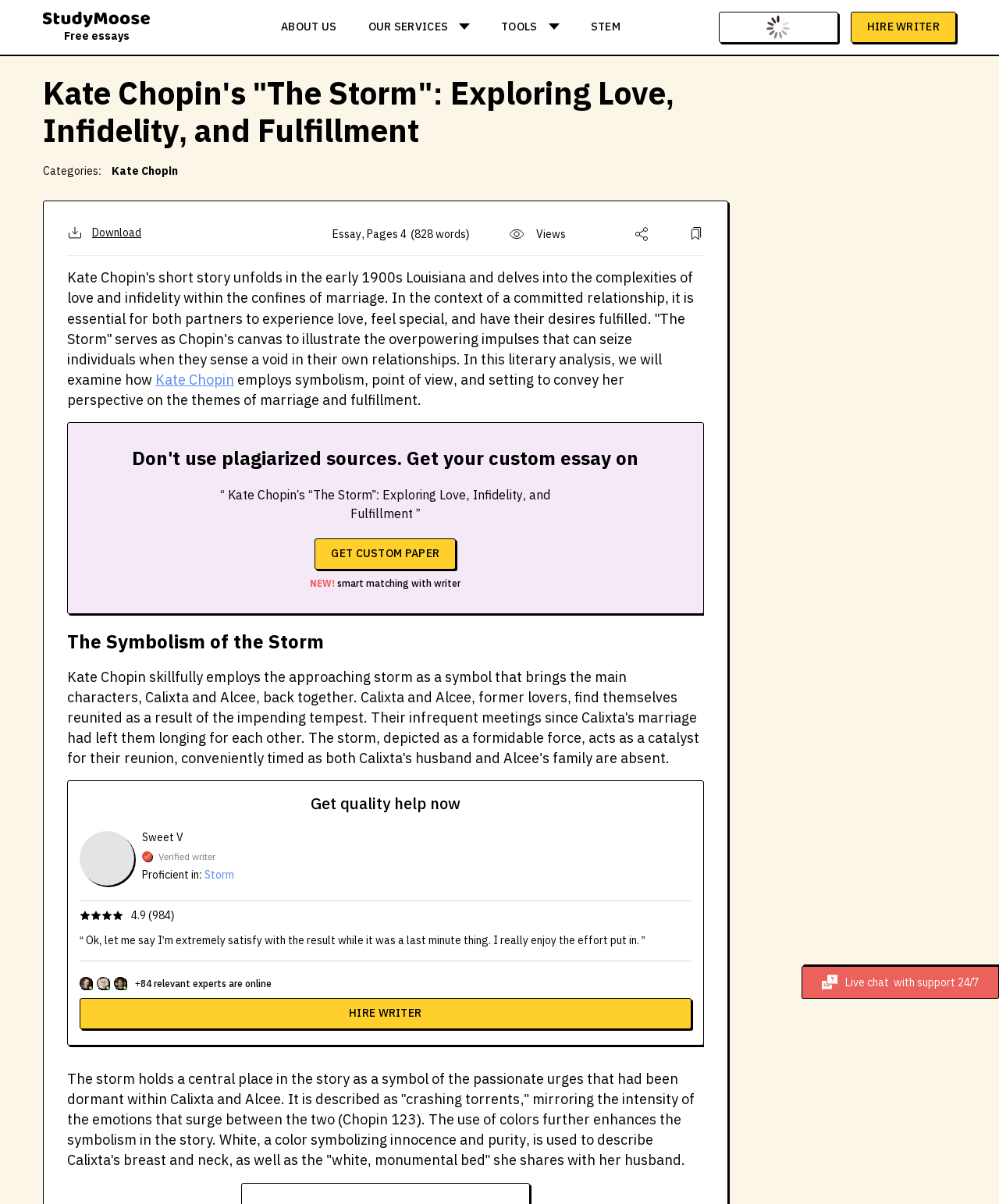What is the theme of the essay? Based on the image, give a response in one word or a short phrase.

Love and Infidelity